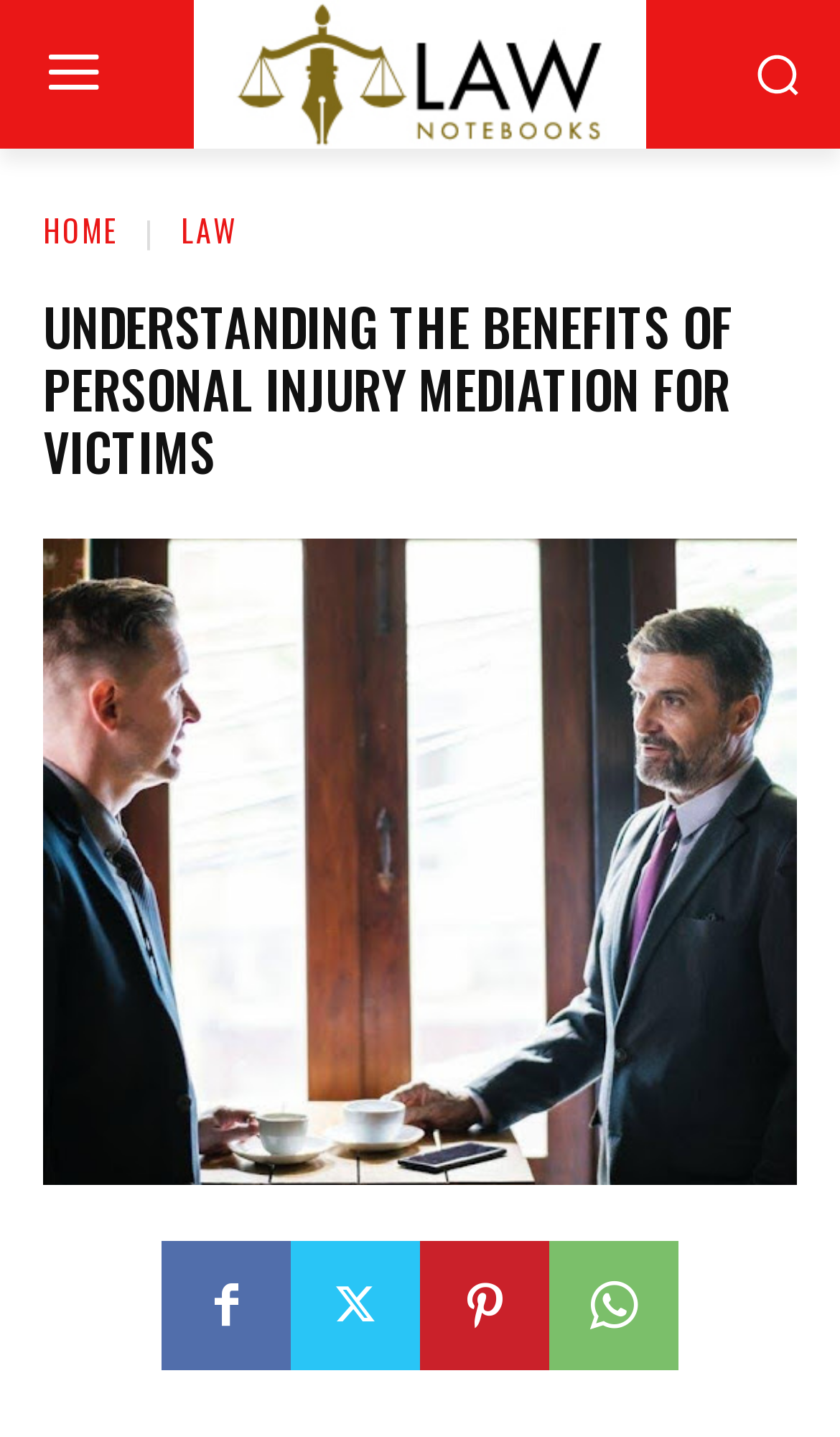Summarize the contents and layout of the webpage in detail.

The webpage is focused on explaining the benefits of personal injury mediation for victims. At the top left corner, there is a logo link, accompanied by an image of the same logo. To the right of the logo, there is a smaller image. 

Below the logo, there is a navigation menu with two links, "HOME" and "LAW", positioned side by side. 

The main content of the webpage is headed by a prominent heading that reads "UNDERSTANDING THE BENEFITS OF PERSONAL INJURY MEDIATION FOR VICTIMS", which spans almost the entire width of the page. 

At the bottom of the page, there are four social media links, represented by icons, arranged horizontally from left to right. These icons are positioned near the bottom right corner of the page.